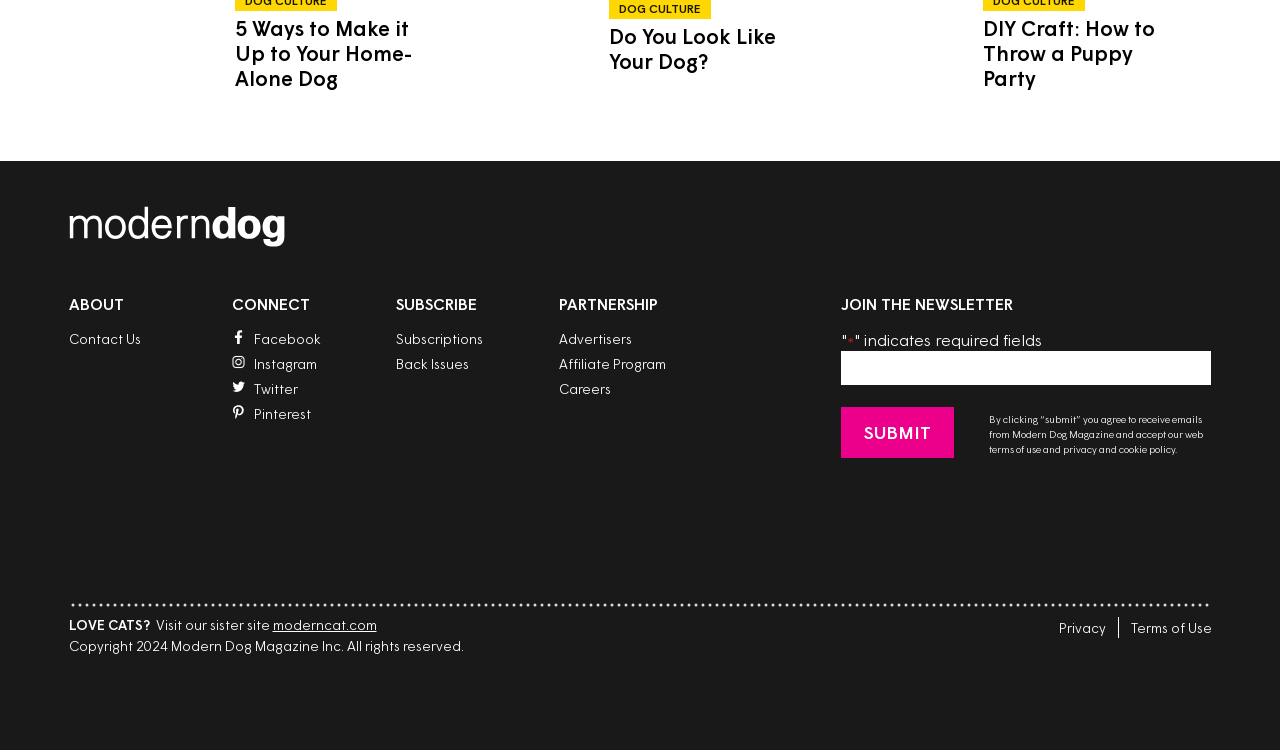Determine the bounding box coordinates of the clickable element to achieve the following action: 'Click the 'Facebook' link'. Provide the coordinates as four float values between 0 and 1, formatted as [left, top, right, bottom].

[0.198, 0.441, 0.251, 0.463]